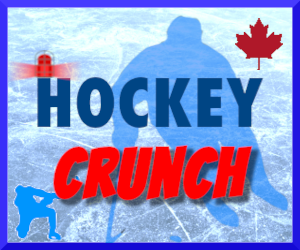What is the color of the text 'CRUNCH'?
Based on the image, provide a one-word or brief-phrase response.

vibrant red